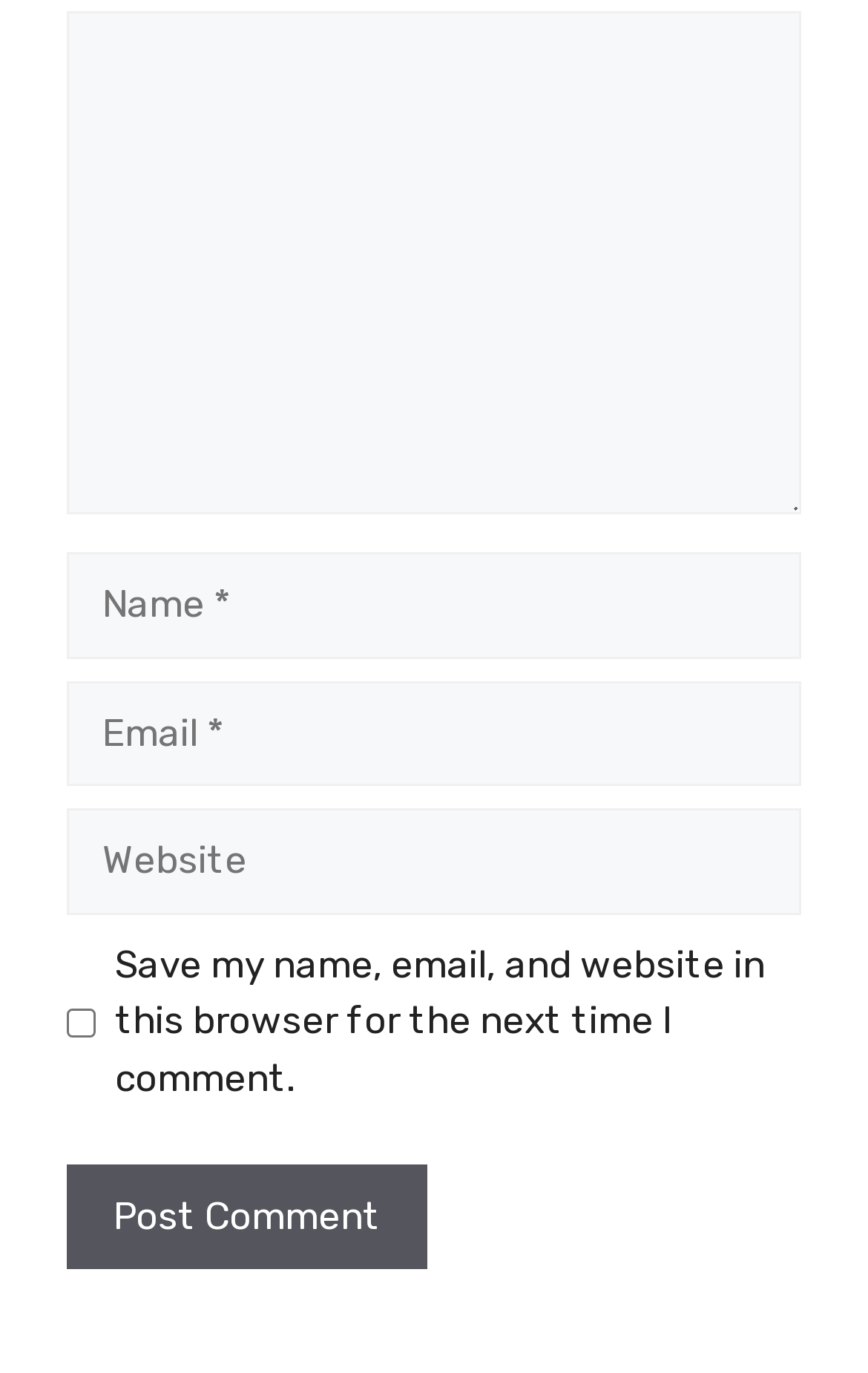Based on the visual content of the image, answer the question thoroughly: Is the 'Website' field required?

The 'Website' text field has a 'required: False' attribute, which indicates that it is not a required field.